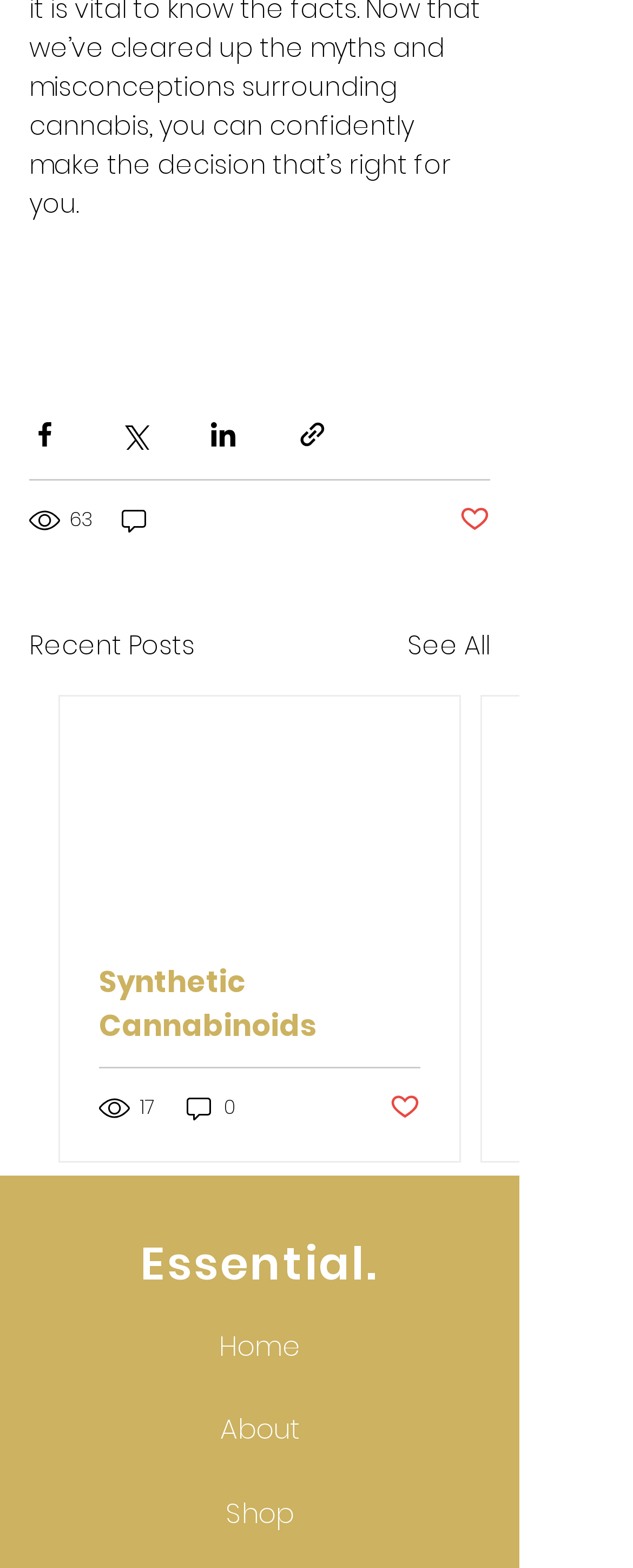Pinpoint the bounding box coordinates of the element to be clicked to execute the instruction: "Share via Facebook".

[0.046, 0.267, 0.095, 0.287]